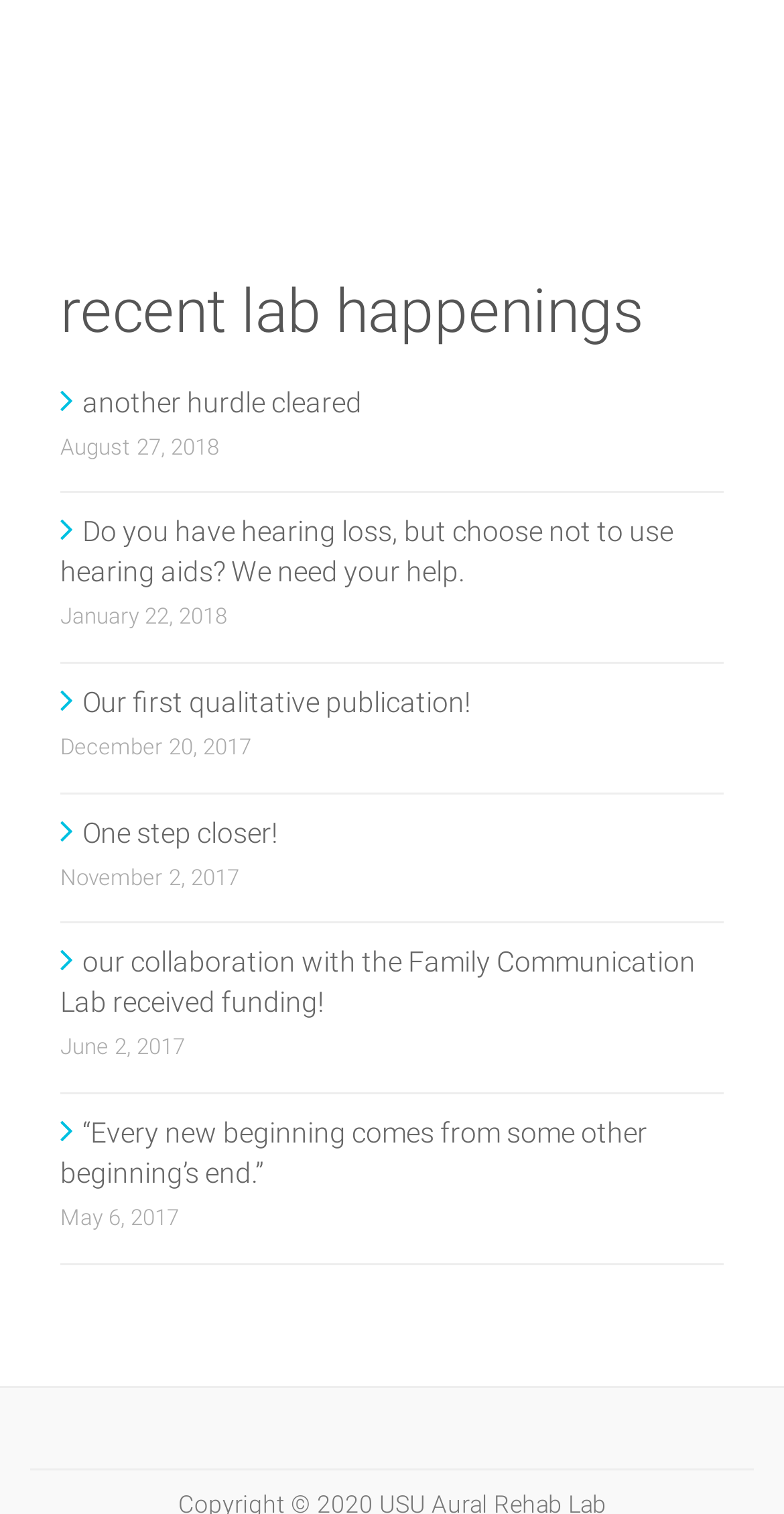For the following element description, predict the bounding box coordinates in the format (top-left x, top-left y, bottom-right x, bottom-right y). All values should be floating point numbers between 0 and 1. Description: another hurdle cleared

[0.077, 0.252, 0.462, 0.278]